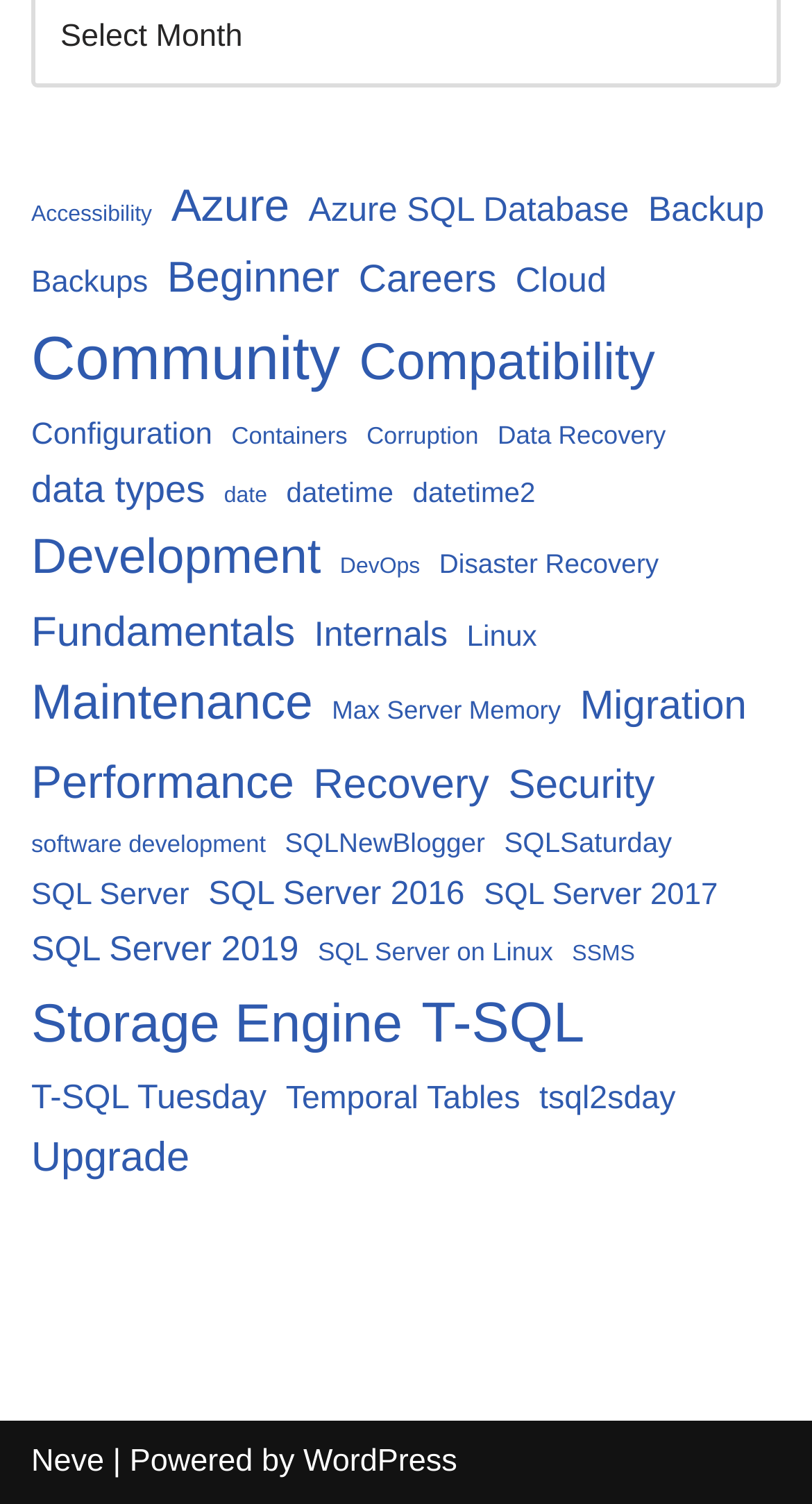Use a single word or phrase to answer the following:
How many links have 'SQL Server' in their text?

4